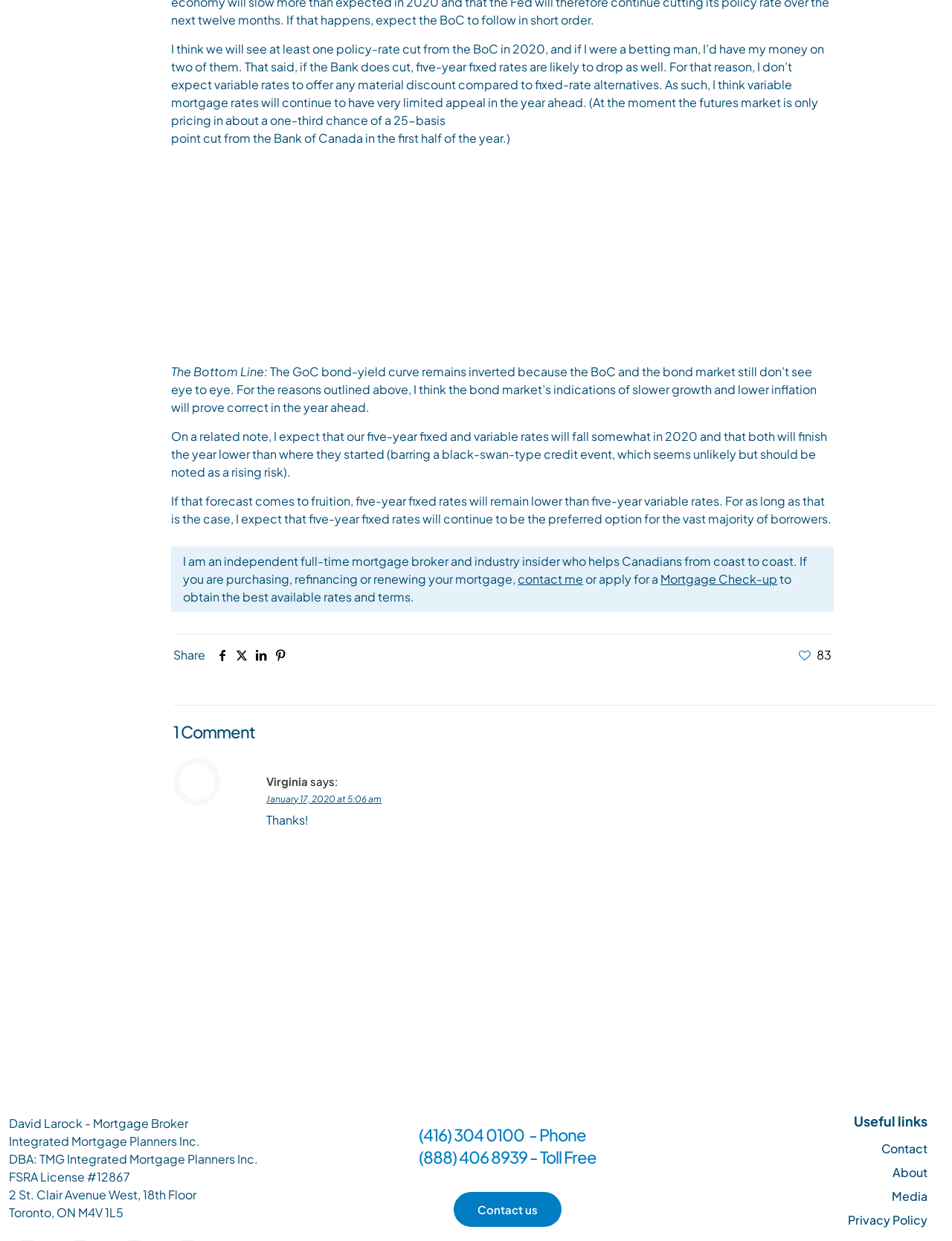Provide the bounding box coordinates for the UI element that is described as: "Sailendra Bhatta".

None